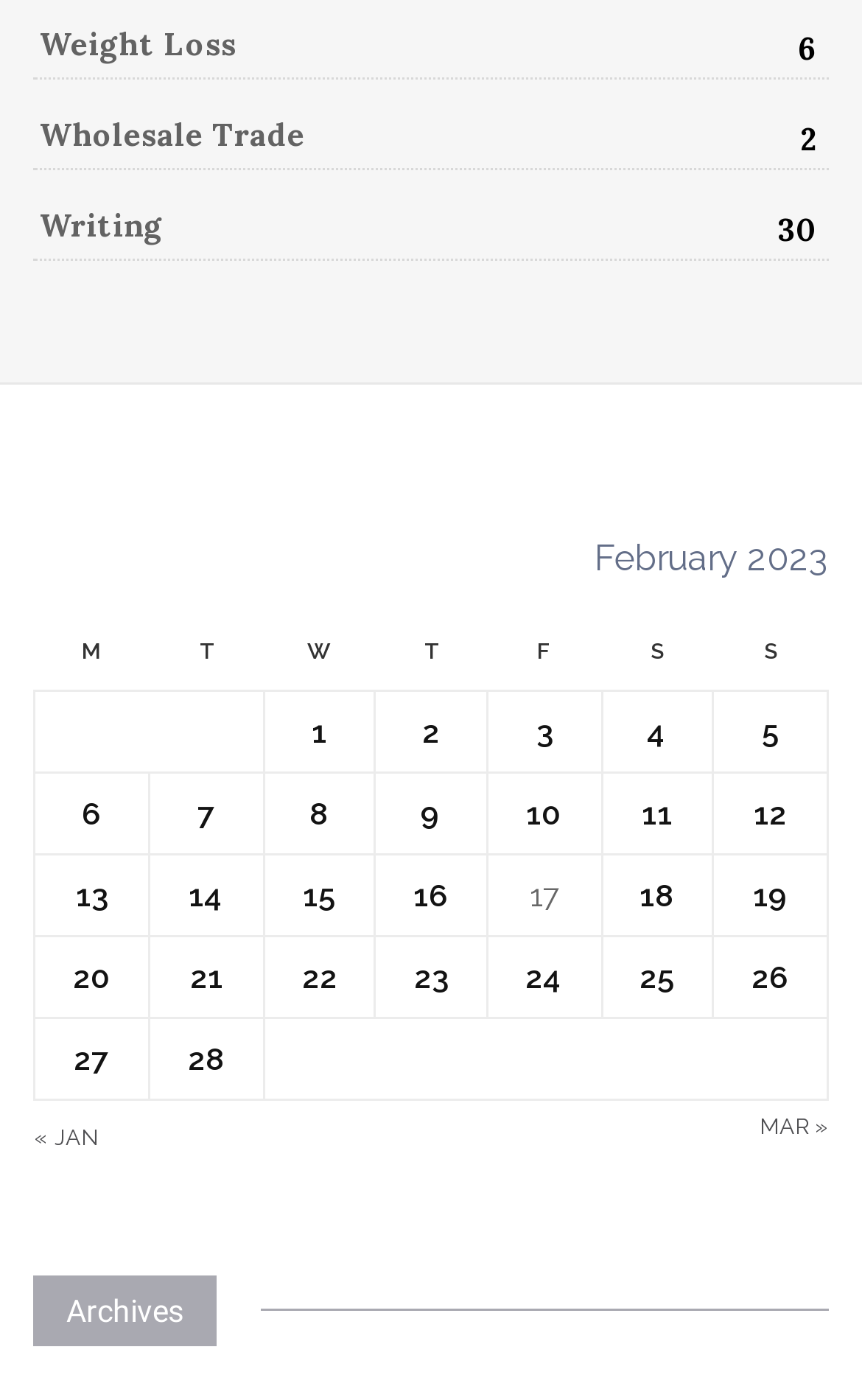Provide a one-word or brief phrase answer to the question:
What are the three links at the top of the webpage?

Weight Loss, Wholesale Trade, Writing